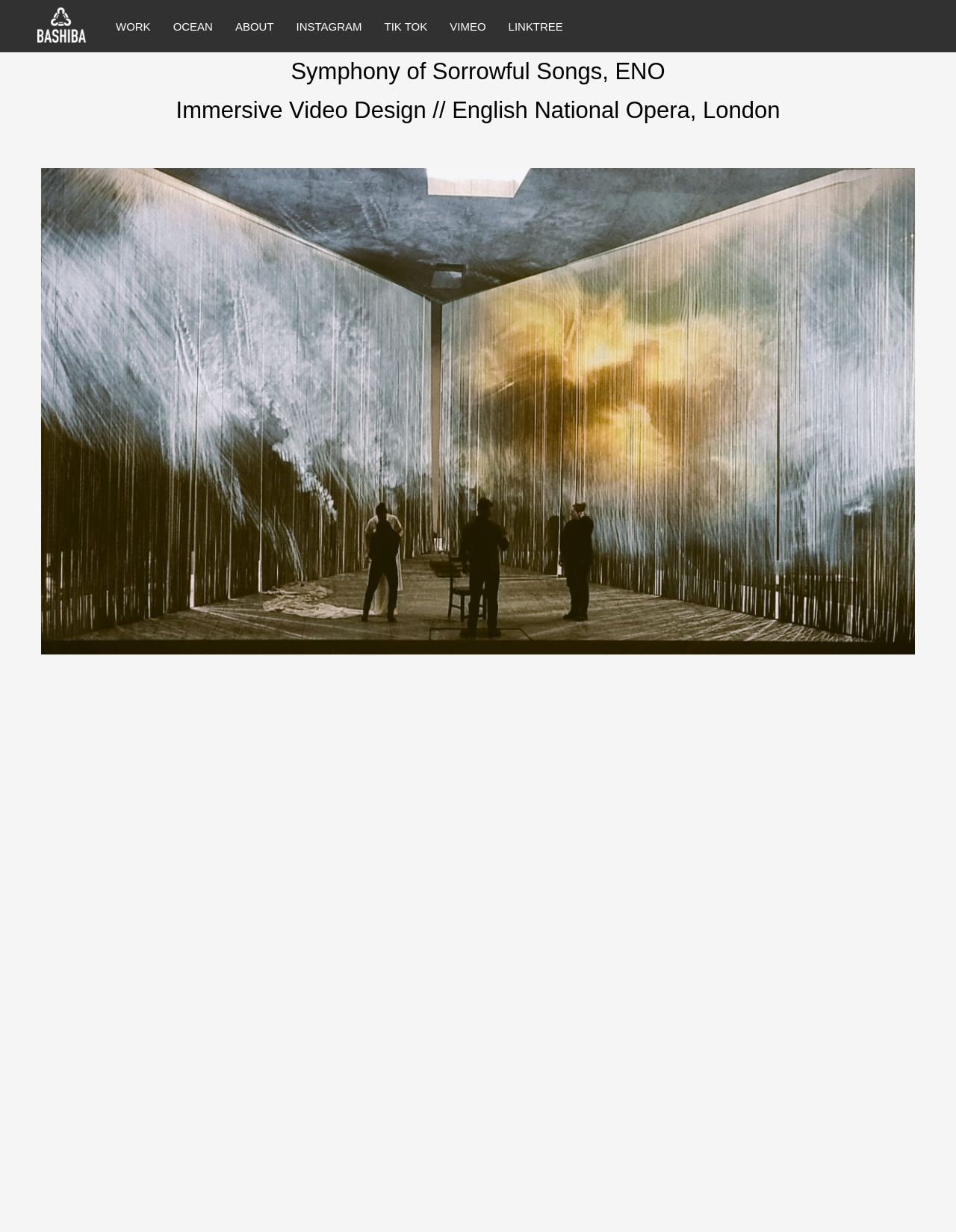Identify the bounding box for the described UI element: "ABOUT".

[0.246, 0.015, 0.31, 0.027]